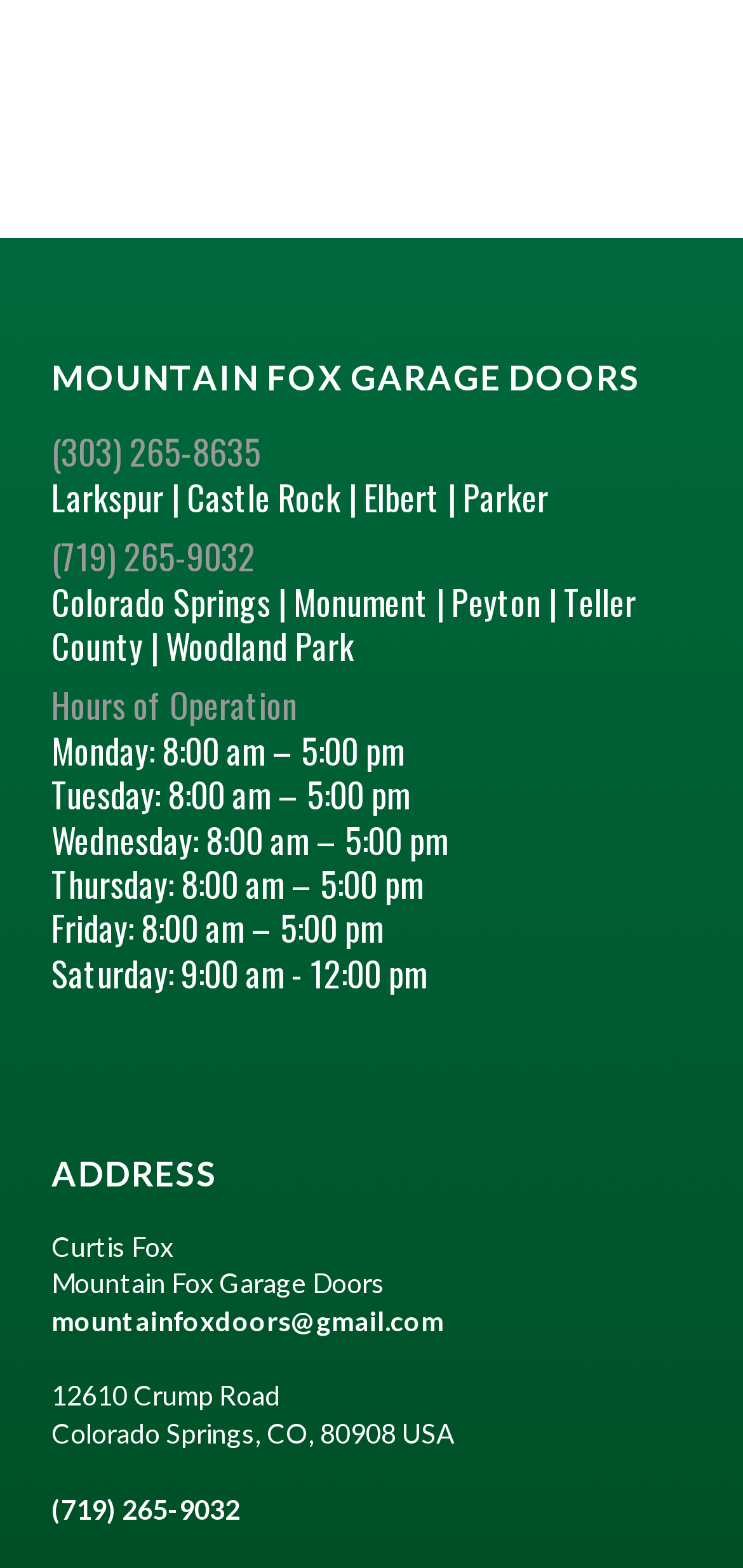Provide the bounding box coordinates for the specified HTML element described in this description: "Previous". The coordinates should be four float numbers ranging from 0 to 1, in the format [left, top, right, bottom].

None